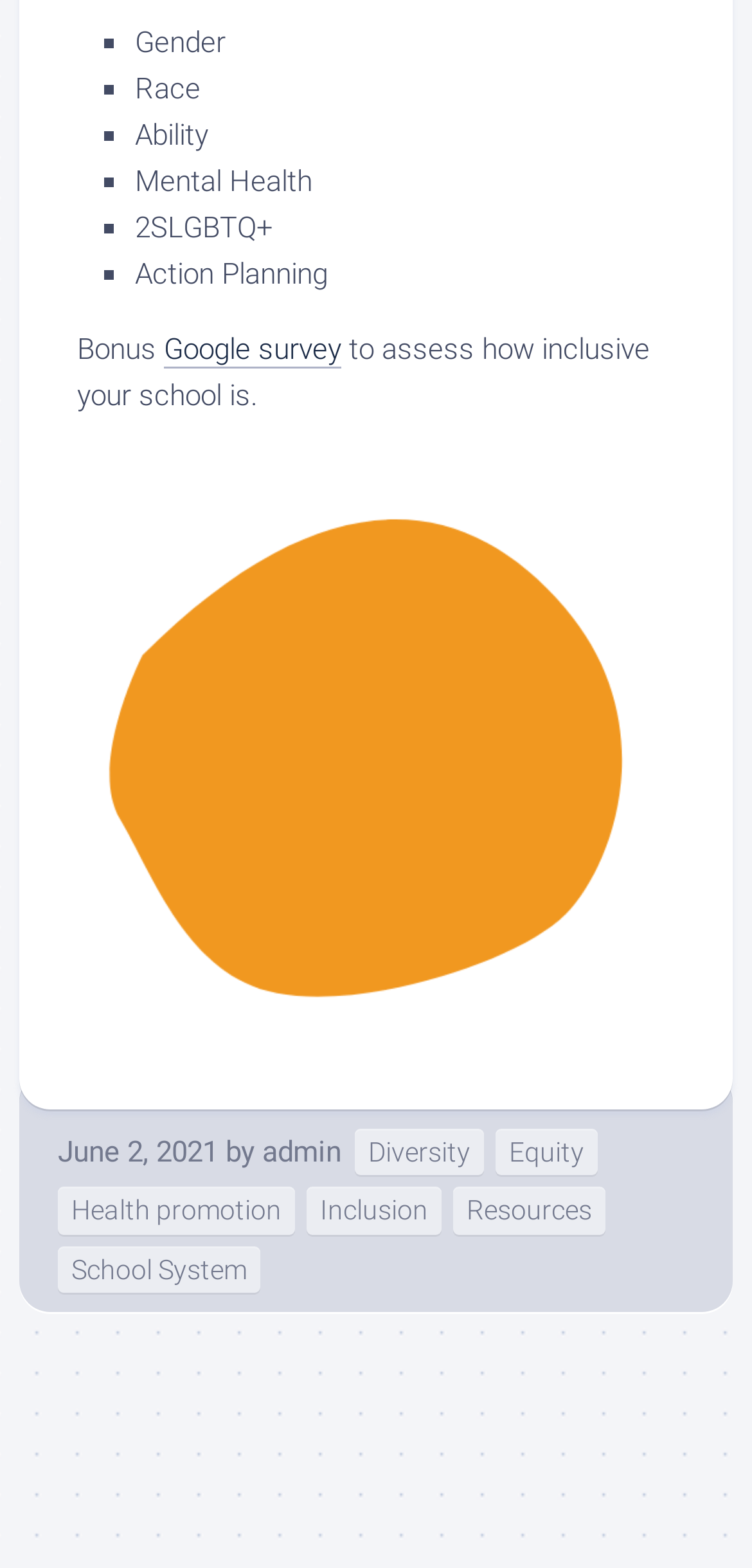What is the purpose of the Google survey?
Give a detailed and exhaustive answer to the question.

The link 'Google survey' is accompanied by the static text 'to assess how inclusive your school is.', suggesting that the purpose of the Google survey is to evaluate the inclusivity of a school.